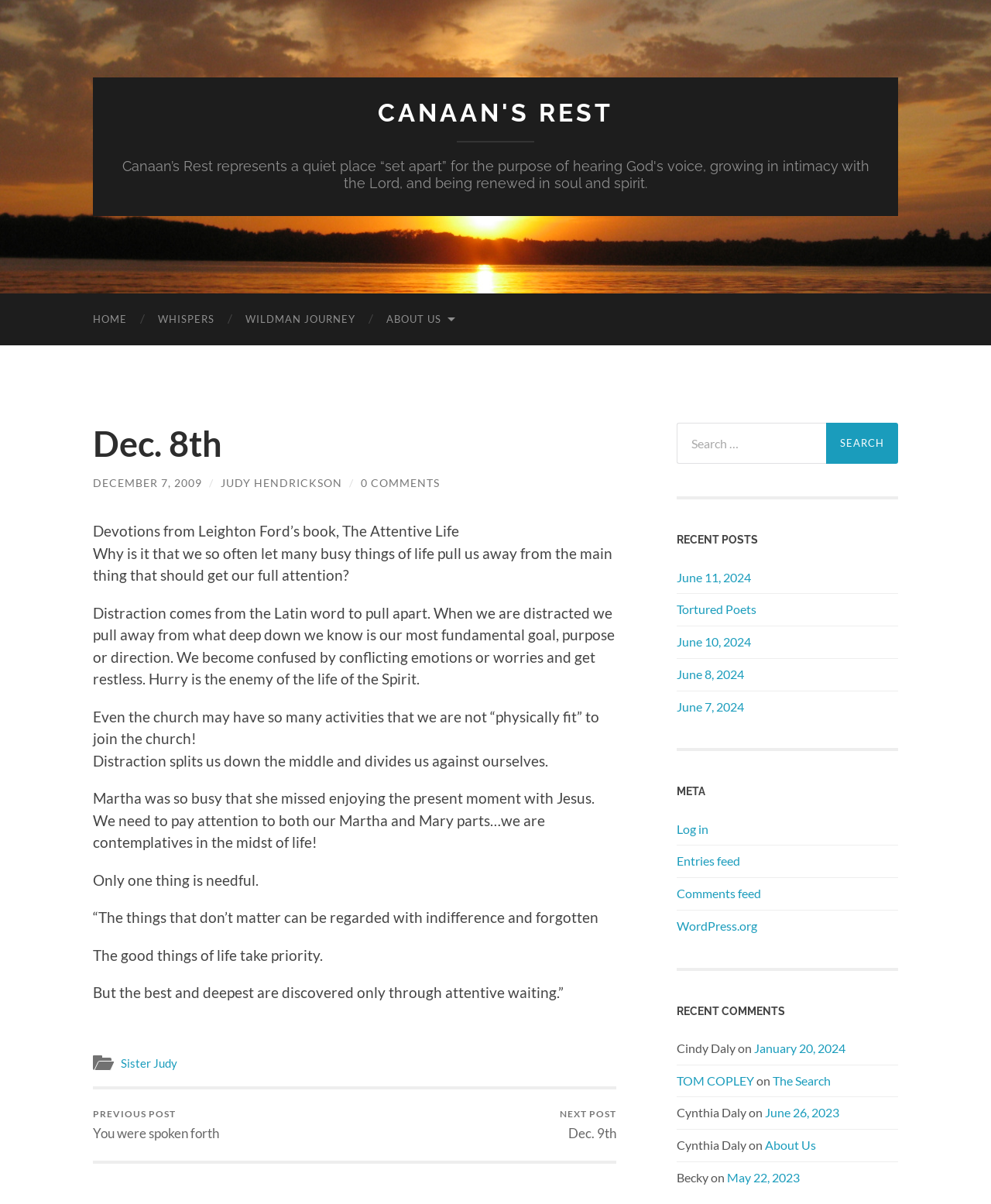Answer the question with a single word or phrase: 
Who is the author of the current post?

Judy Hendrickson